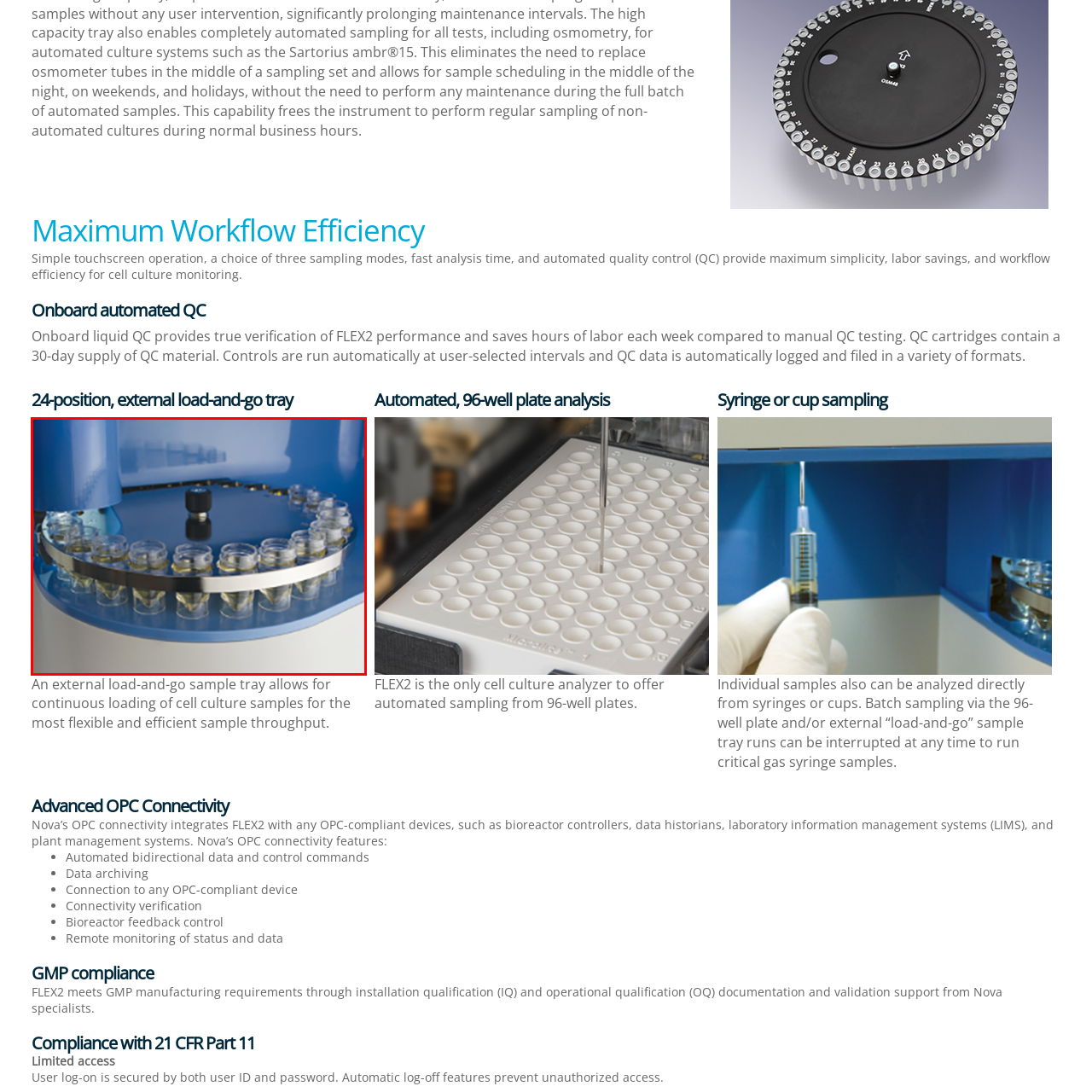Carefully look at the image inside the red box and answer the subsequent question in as much detail as possible, using the information from the image: 
What is the name of the cell culture analyzer?

The caption specifically mentions that the setup is a key feature of the FLEX2 cell culture analyzer, which emphasizes maximum workflow efficiency through automated quality control and versatile sampling.